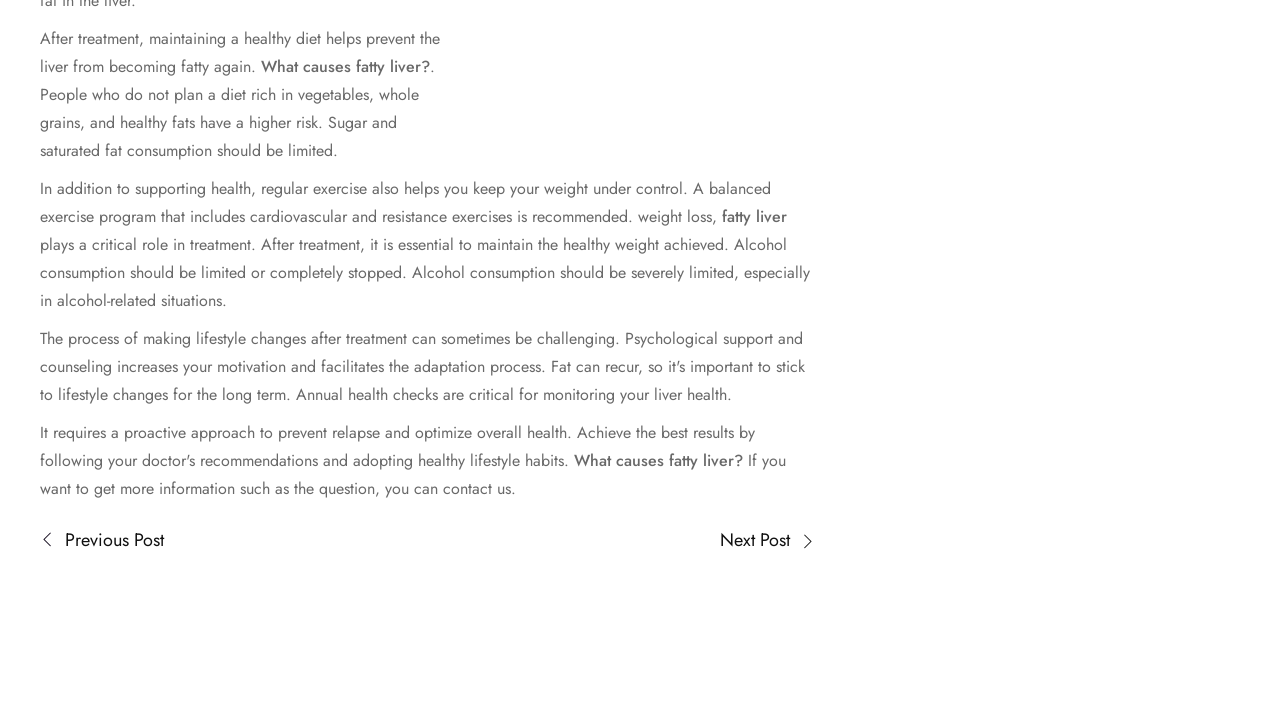Please identify the bounding box coordinates of the area that needs to be clicked to follow this instruction: "Click the 'Next Post' link".

[0.562, 0.726, 0.637, 0.765]